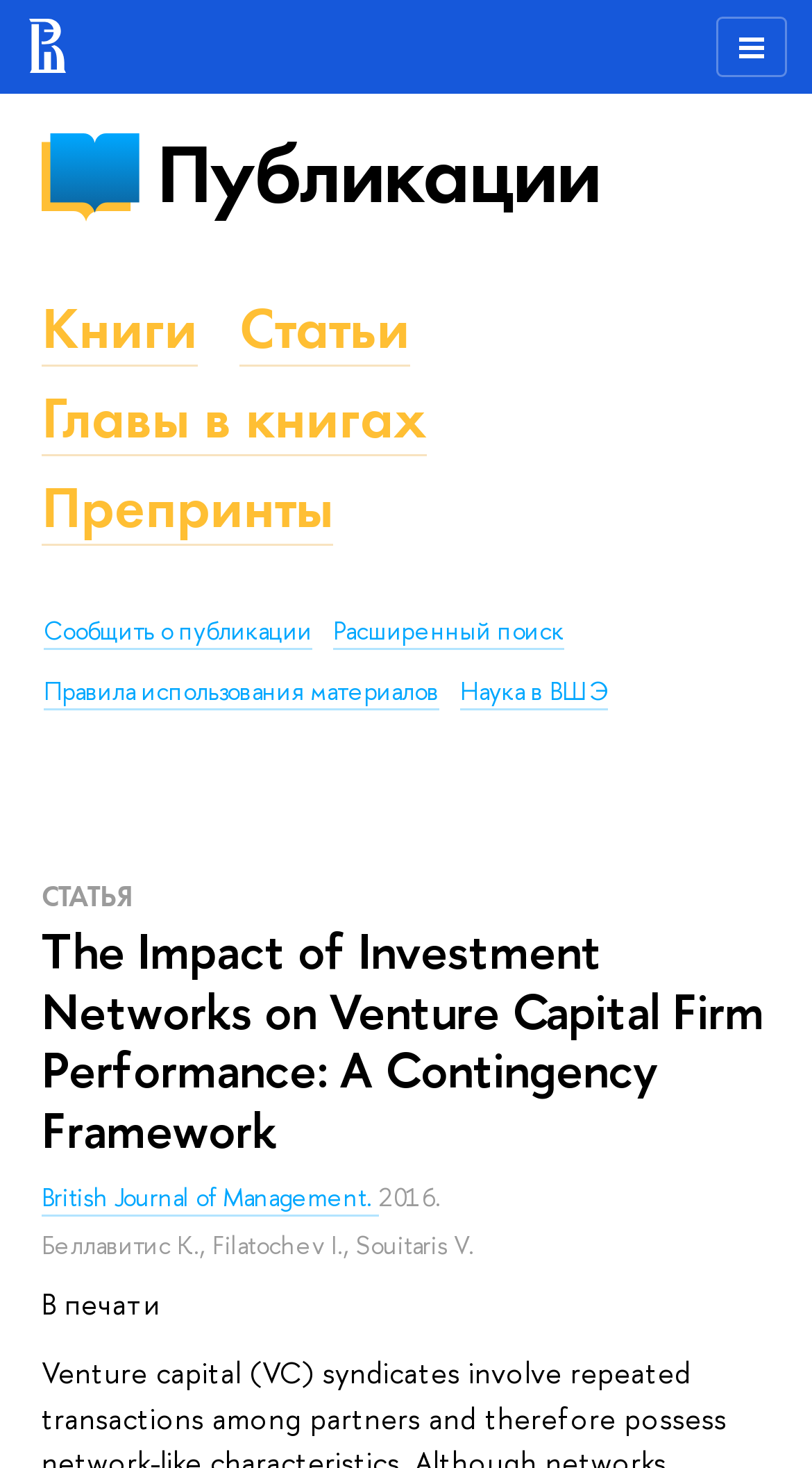What is the status of the article?
Carefully examine the image and provide a detailed answer to the question.

I determined the status of the article by looking at the static text element with the text 'В печати' which is a child of the root element.